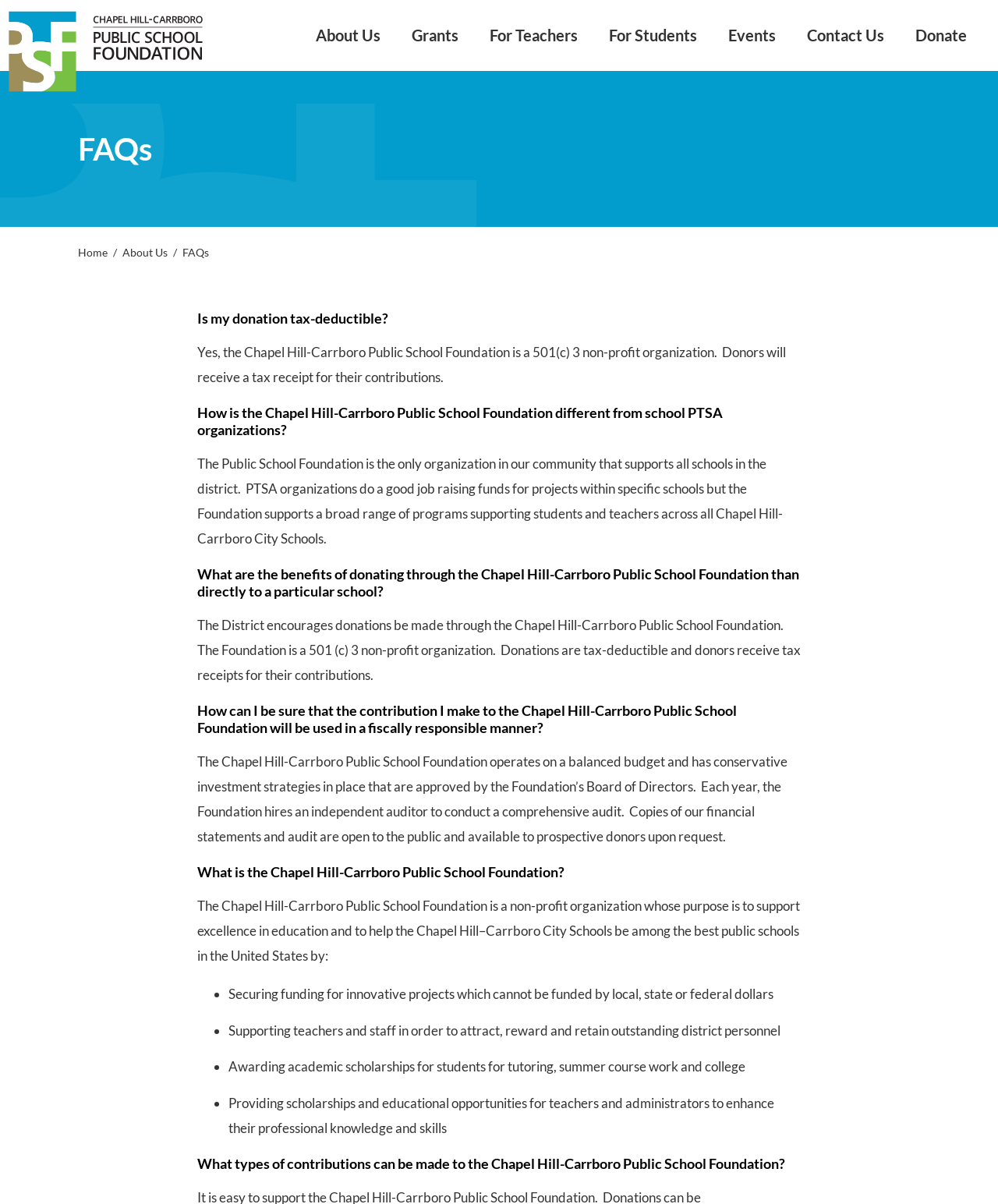Is my donation to the Chapel Hill-Carrboro Public School Foundation tax-deductible?
From the details in the image, provide a complete and detailed answer to the question.

According to the webpage, the Chapel Hill-Carrboro Public School Foundation is a 501(c) 3 non-profit organization, and donors will receive a tax receipt for their contributions, making their donations tax-deductible.